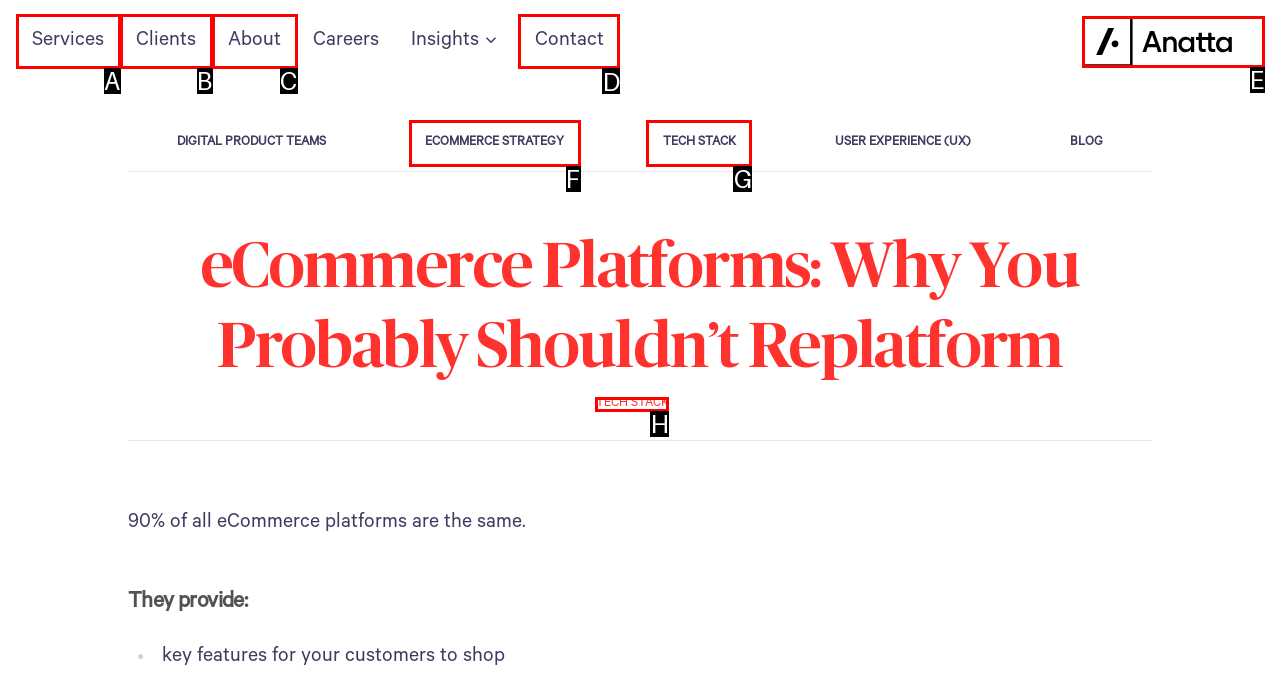Given the instruction: contact us, which HTML element should you click on?
Answer with the letter that corresponds to the correct option from the choices available.

D